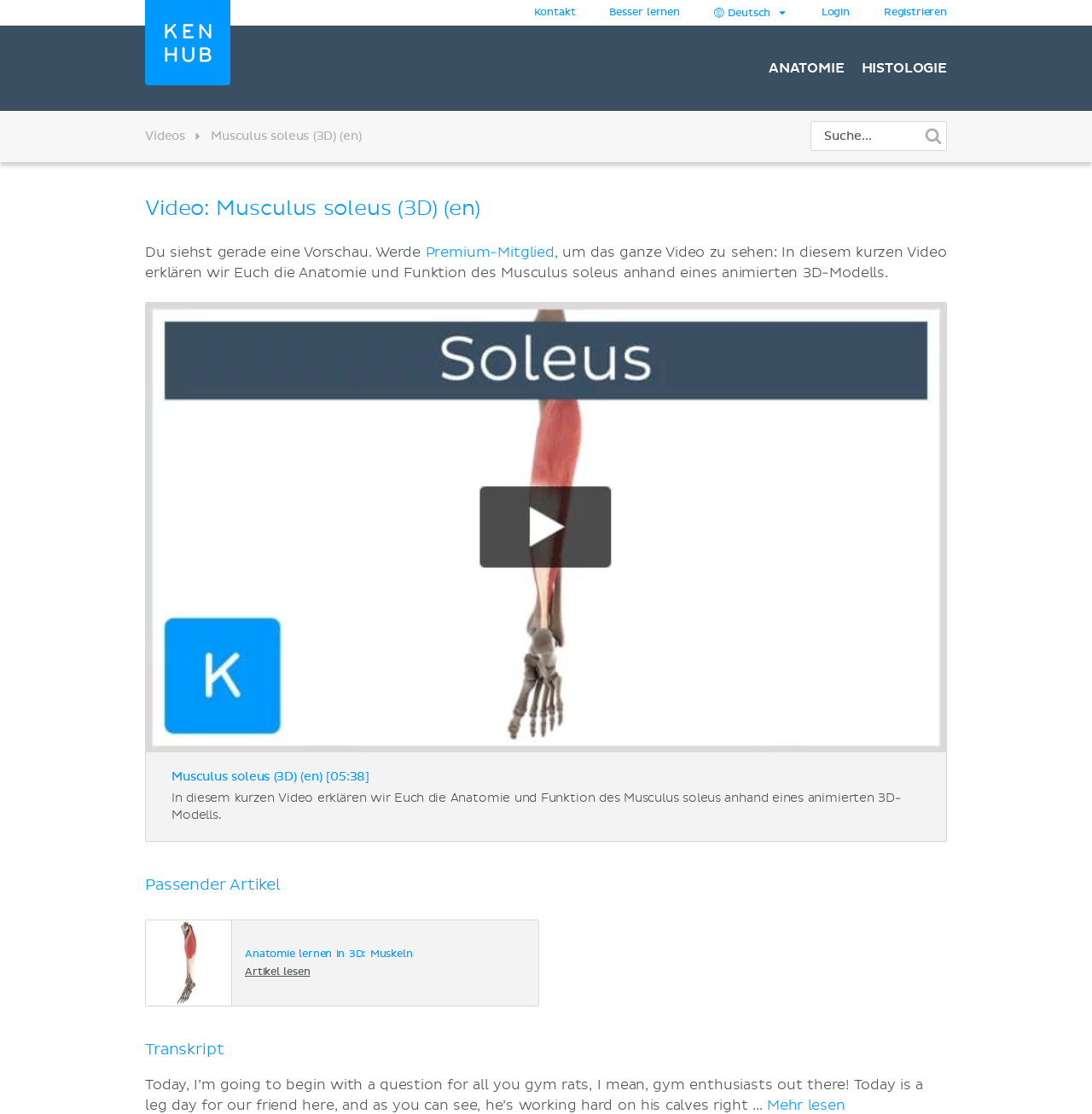Please determine the bounding box coordinates for the UI element described as: "Histologie".

[0.789, 0.054, 0.867, 0.077]